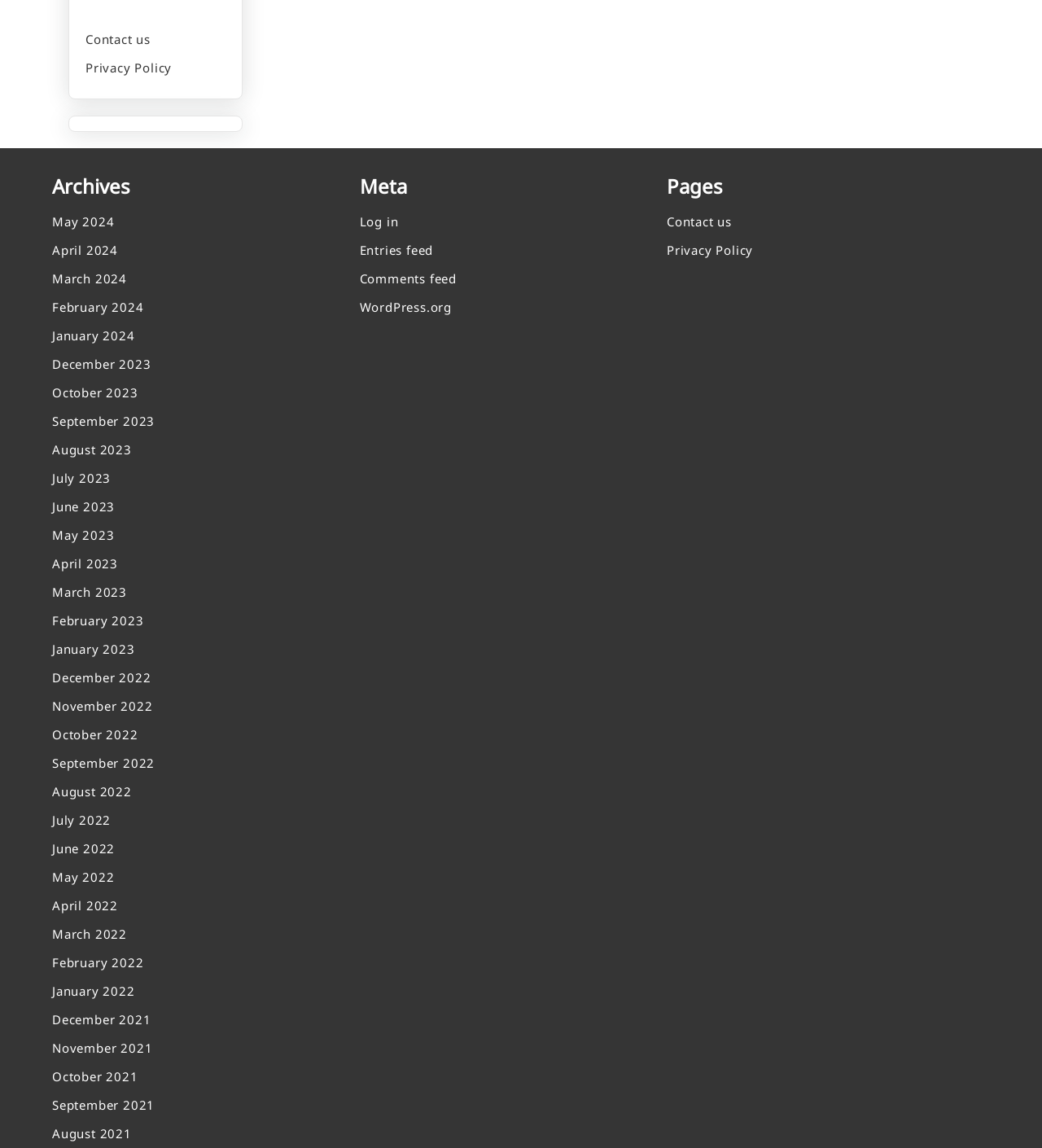Locate the bounding box coordinates of the clickable part needed for the task: "Contact us".

[0.082, 0.022, 0.216, 0.047]